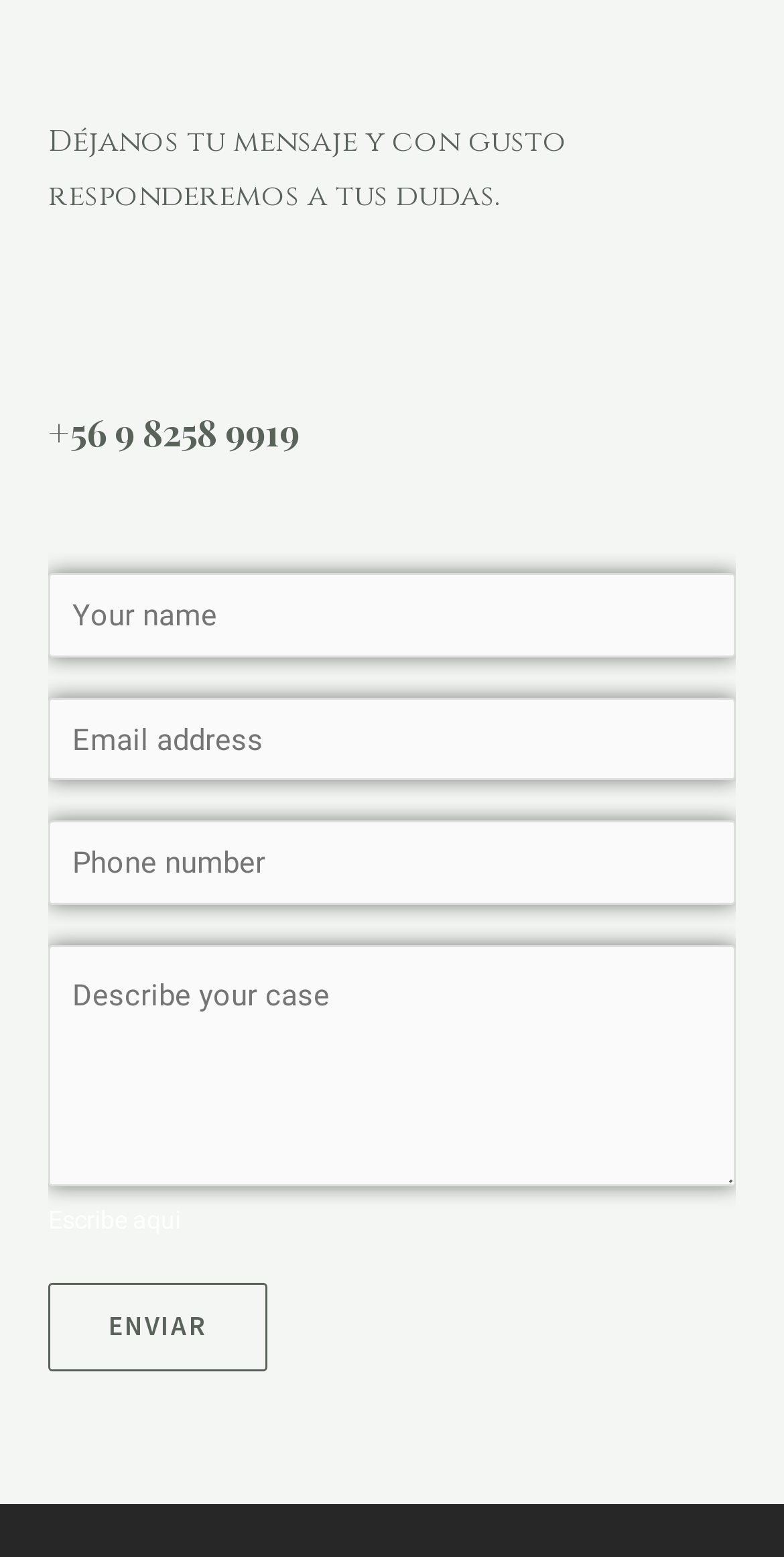Identify the bounding box for the UI element described as: "parent_node: Teléfono name="wpforms[fields][3]" placeholder="Phone number"". Ensure the coordinates are four float numbers between 0 and 1, formatted as [left, top, right, bottom].

[0.062, 0.527, 0.938, 0.582]